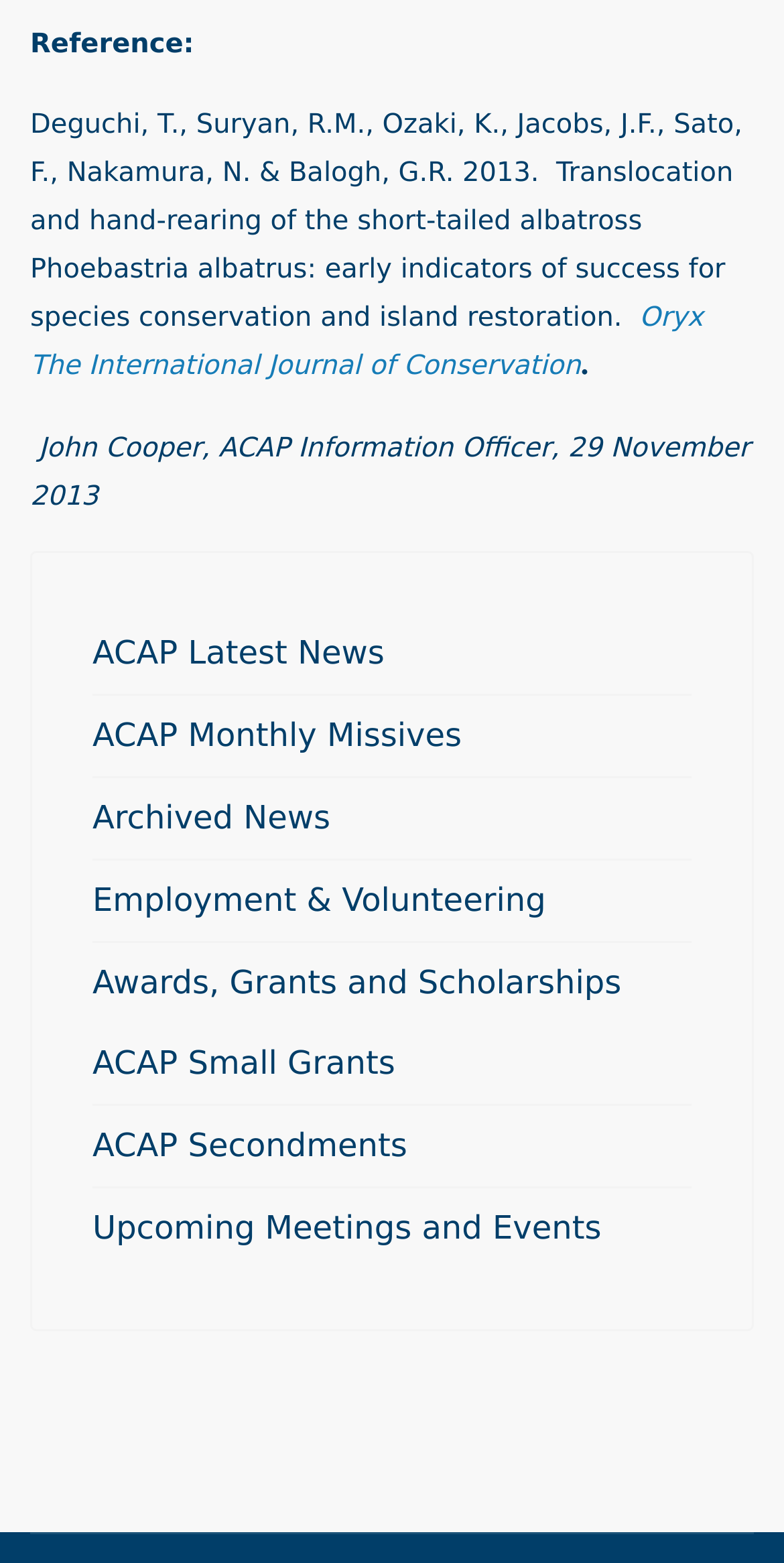What is the name of the journal in the first reference?
Observe the image and answer the question with a one-word or short phrase response.

Oryx The International Journal of Conservation